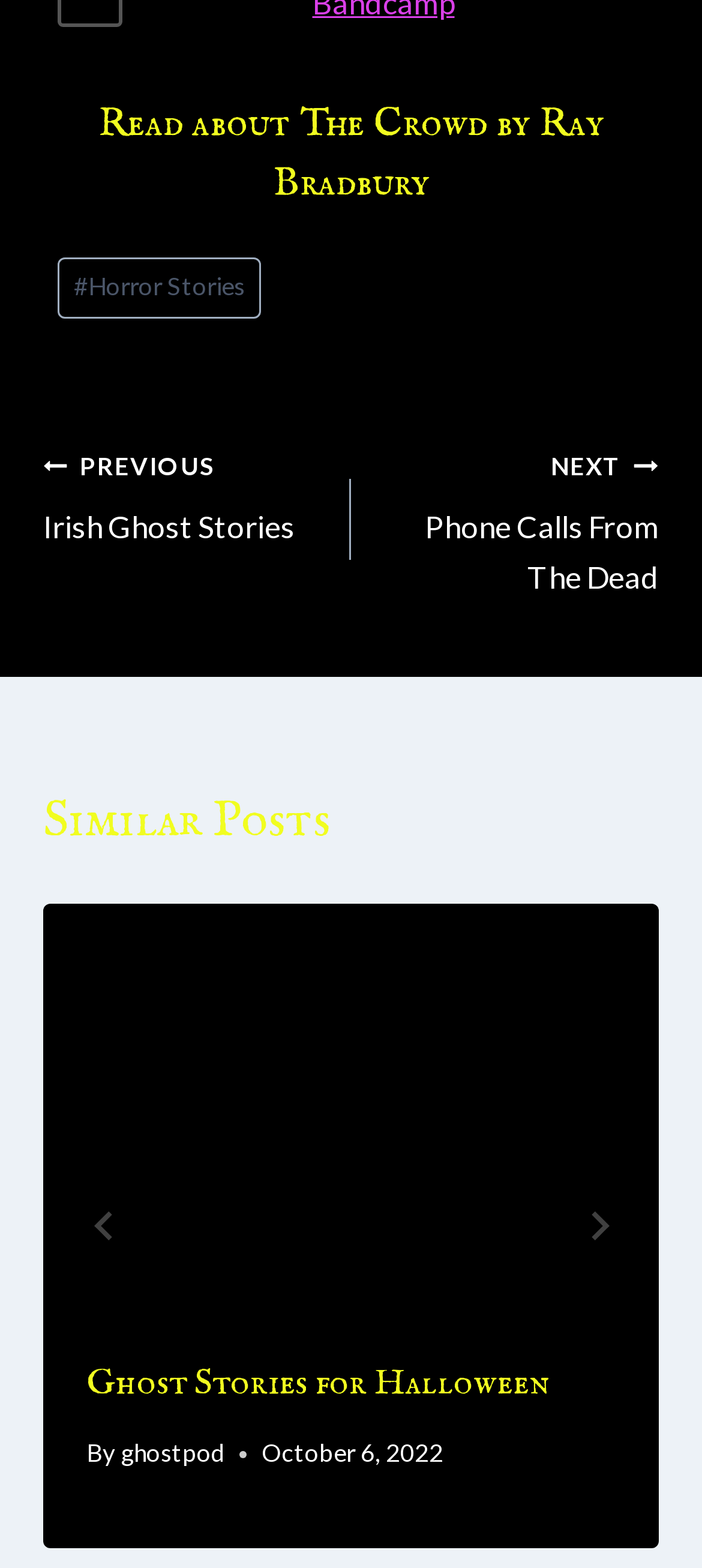Identify and provide the bounding box for the element described by: "Previous PreviousIrish Ghost Stories".

[0.062, 0.28, 0.5, 0.352]